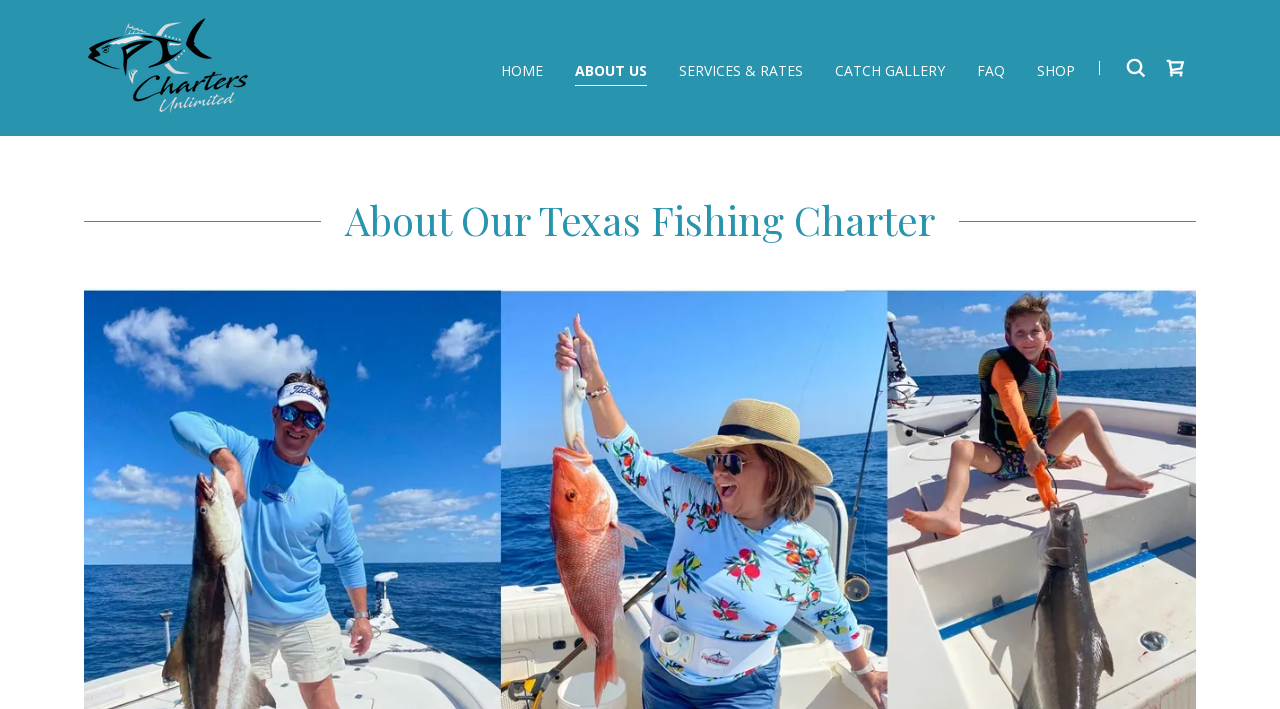Can you specify the bounding box coordinates of the area that needs to be clicked to fulfill the following instruction: "view catch gallery"?

[0.648, 0.074, 0.743, 0.125]